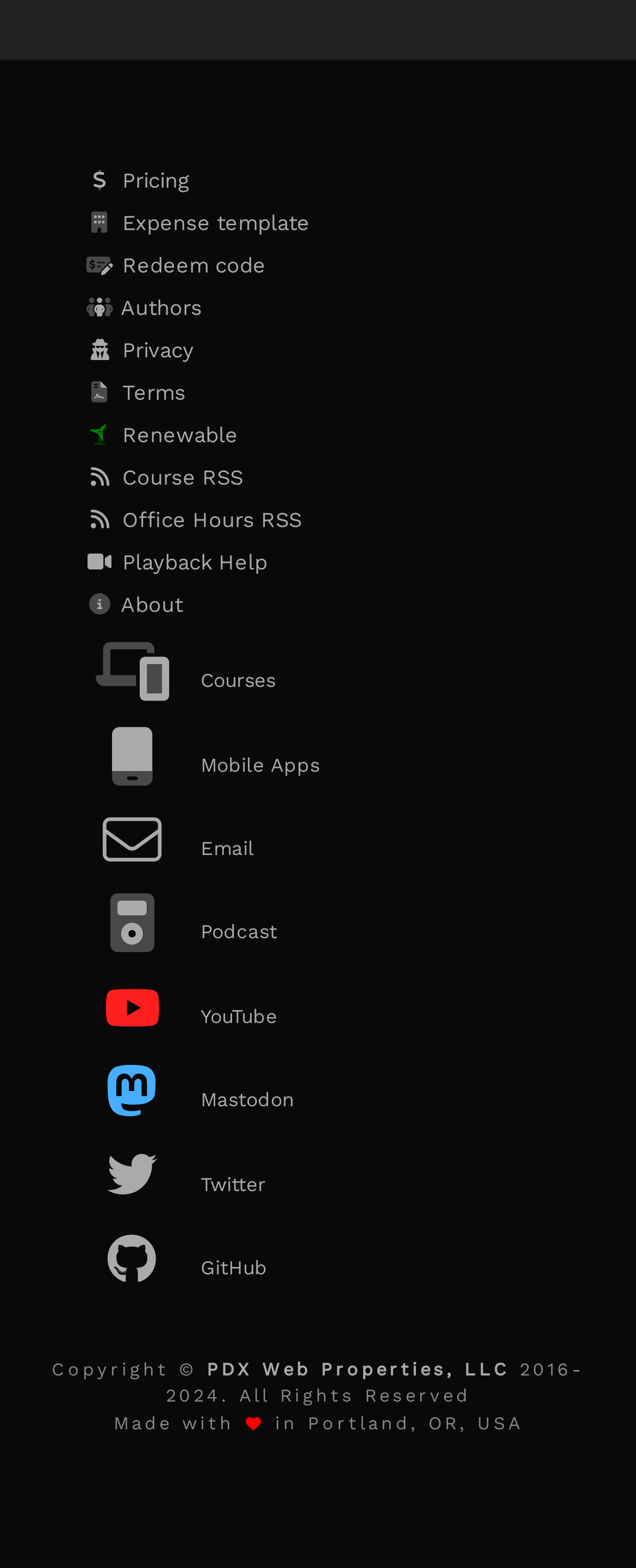Determine the bounding box coordinates for the UI element described. Format the coordinates as (top-left x, top-left y, bottom-right x, bottom-right y) and ensure all values are between 0 and 1. Element description: PDX Web Properties, LLC

[0.324, 0.866, 0.801, 0.88]